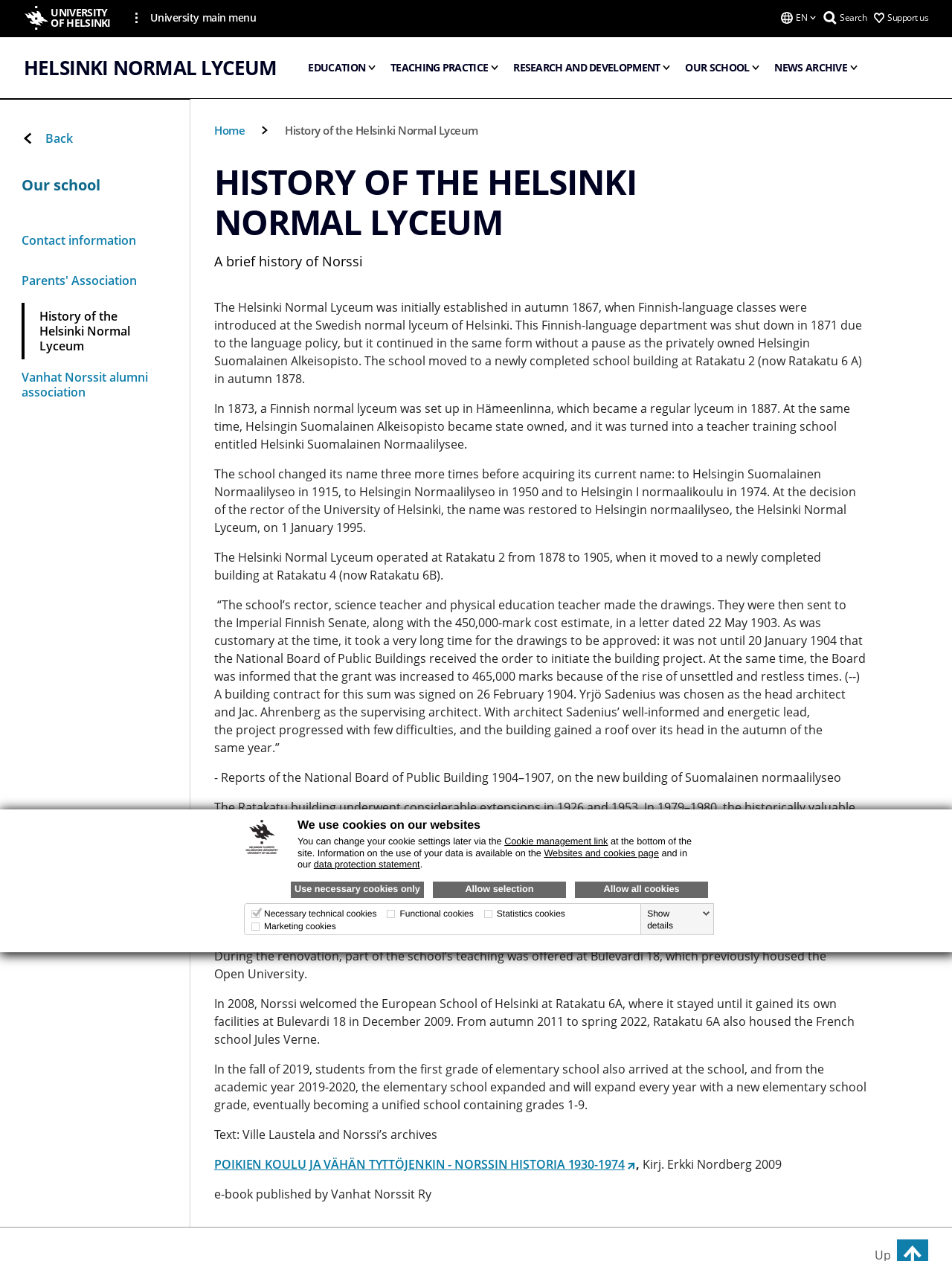Give the bounding box coordinates for the element described as: "University of Helsinki".

[0.025, 0.005, 0.124, 0.024]